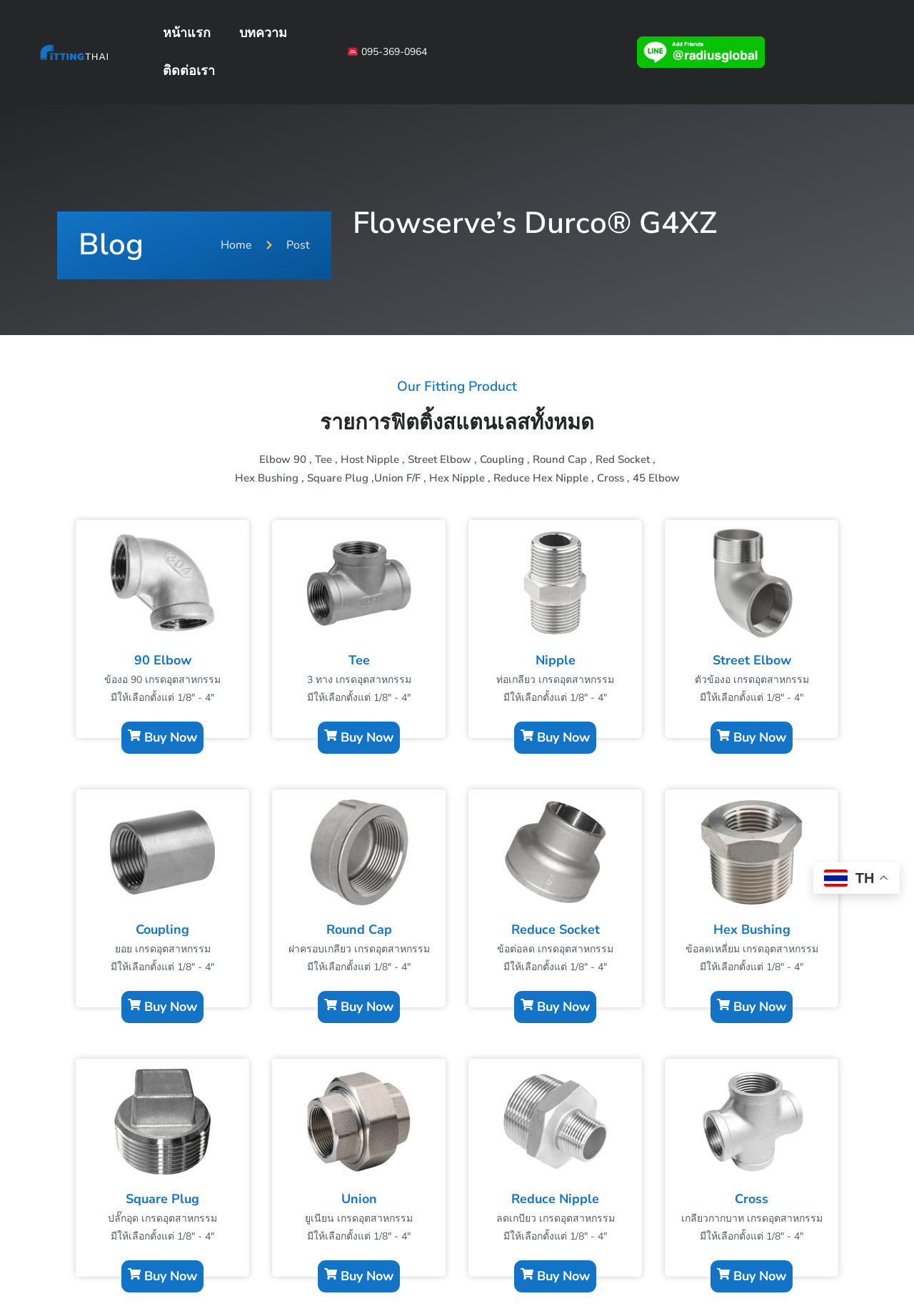Determine the bounding box coordinates for the region that must be clicked to execute the following instruction: "click the 'หน้าแรก' link".

[0.162, 0.011, 0.246, 0.04]